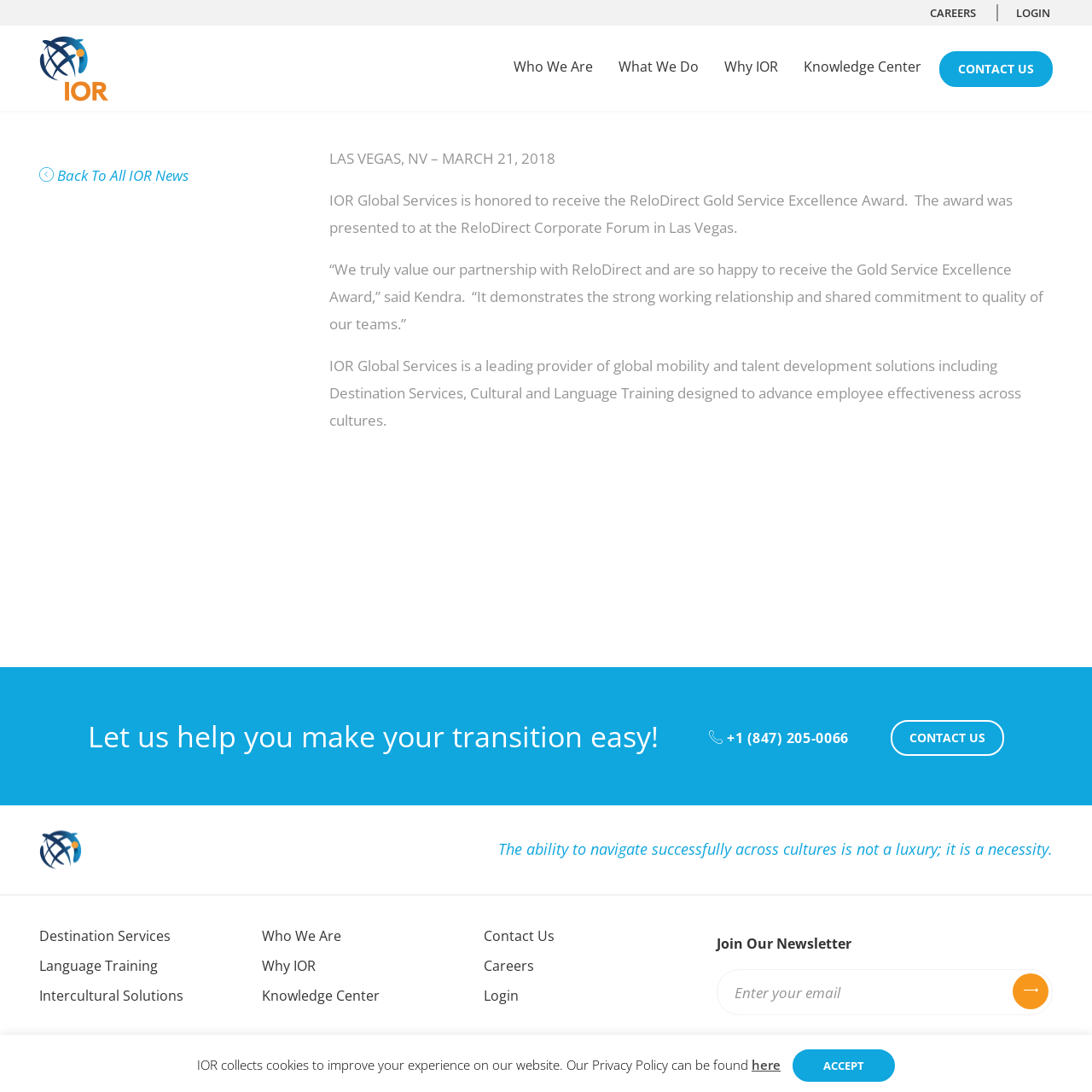Please identify the bounding box coordinates of the element that needs to be clicked to execute the following command: "Enter email in the newsletter subscription box". Provide the bounding box using four float numbers between 0 and 1, formatted as [left, top, right, bottom].

[0.657, 0.888, 0.92, 0.929]